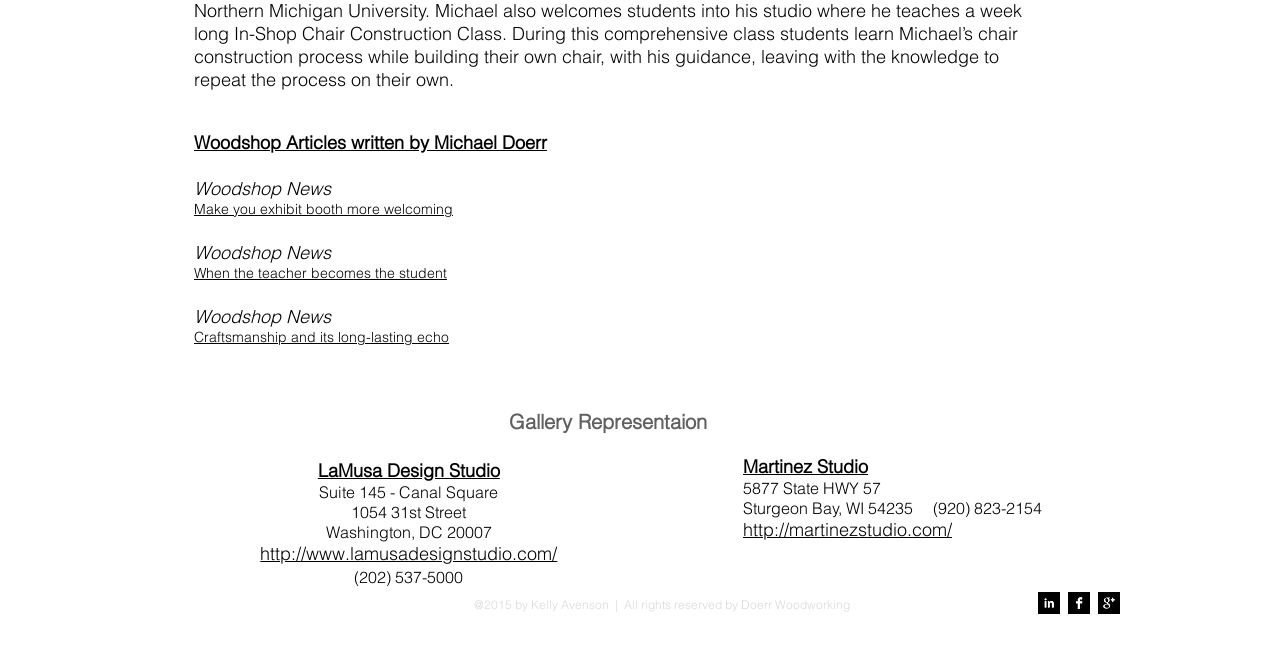Identify the bounding box for the UI element described as: "aria-label="Facebook B&W"". Ensure the coordinates are four float numbers between 0 and 1, formatted as [left, top, right, bottom].

[0.834, 0.916, 0.852, 0.95]